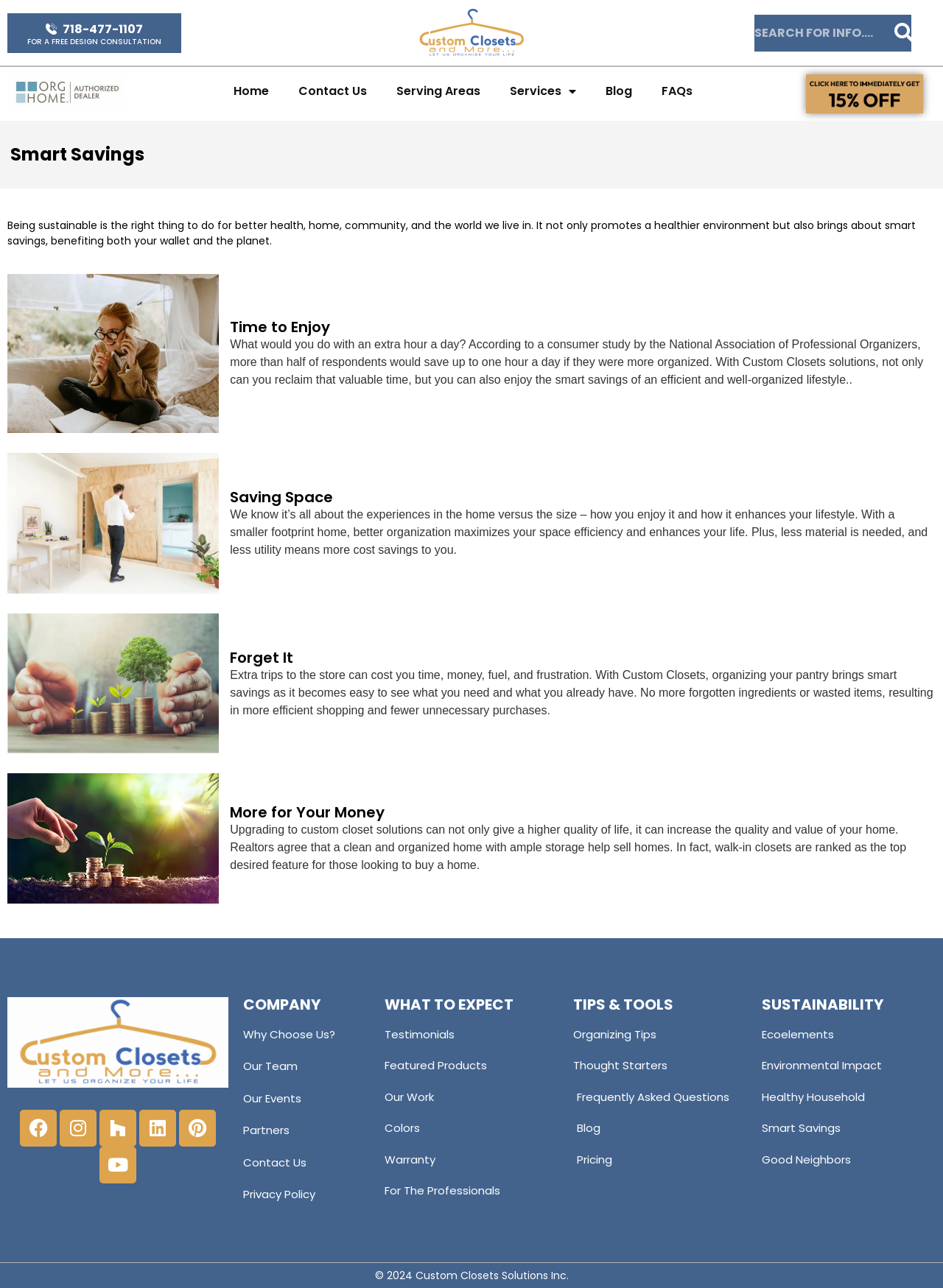What is the top desired feature for those looking to buy a home?
Answer the question with a detailed and thorough explanation.

I found this answer by reading the static text 'Upgrading to custom closet solutions can not only give a higher quality of life, it can increase the quality and value of your home. Realtors agree that a clean and organized home with ample storage help sell homes. In fact, walk-in closets are ranked as the top desired feature for those looking to buy a home.' which explains the top desired feature for those looking to buy a home.